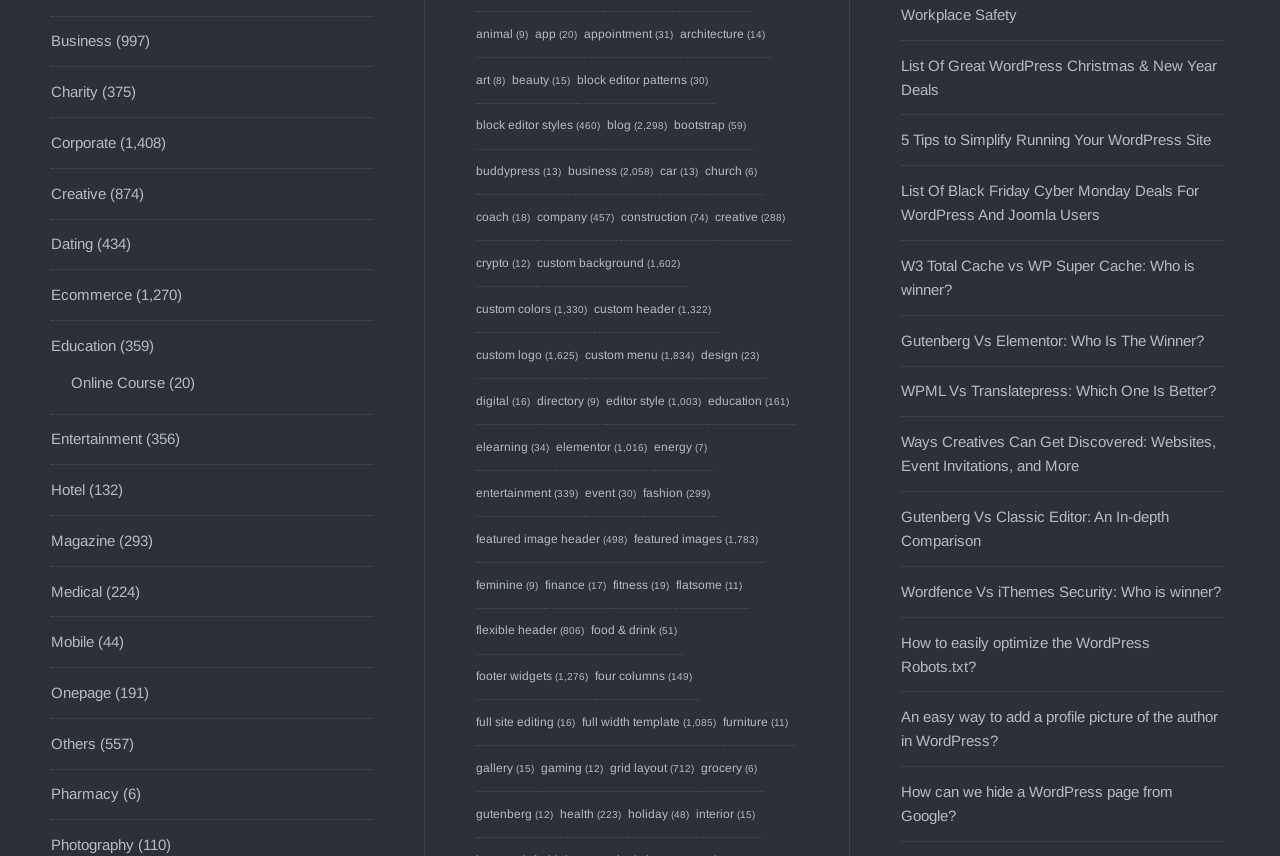Give the bounding box coordinates for the element described by: "Full Site Editing".

[0.372, 0.836, 0.433, 0.852]